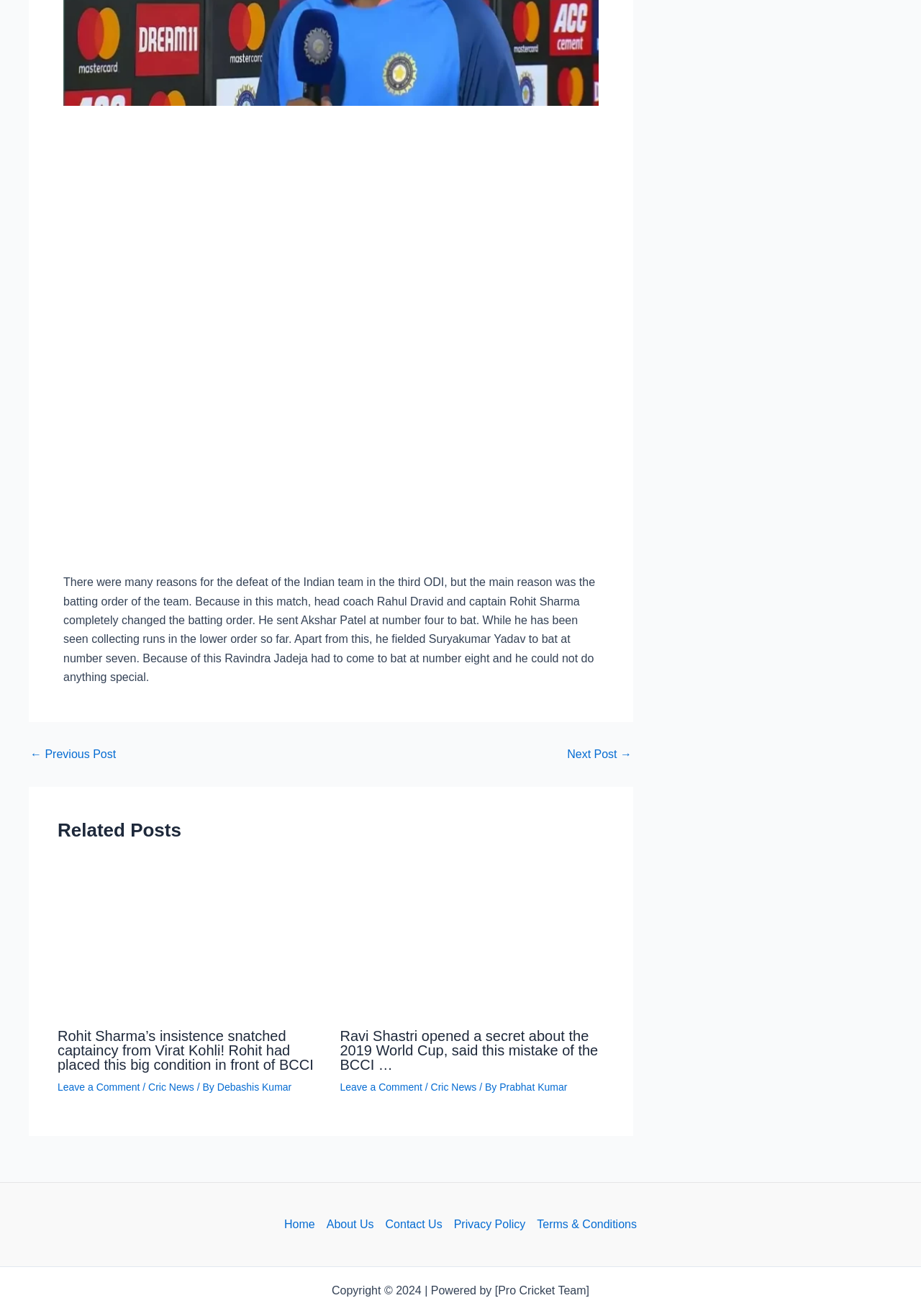Identify the bounding box coordinates of the clickable region required to complete the instruction: "Click on the 'Next Post →' link". The coordinates should be given as four float numbers within the range of 0 and 1, i.e., [left, top, right, bottom].

[0.616, 0.569, 0.686, 0.577]